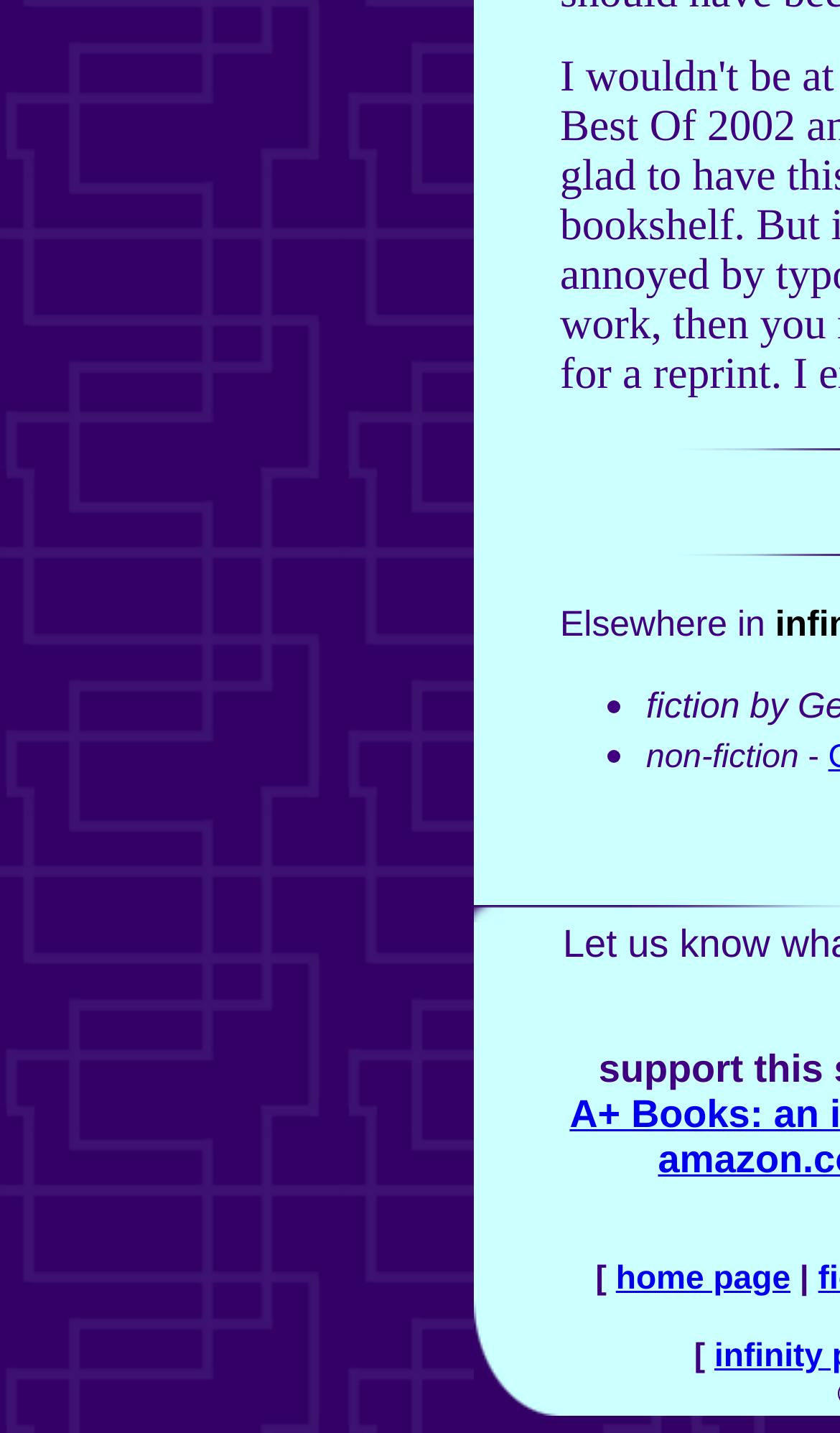Please reply to the following question with a single word or a short phrase:
Is the image element a child of the layout table cell?

yes